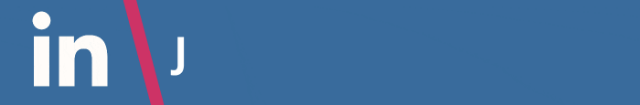Offer a thorough description of the image.

The image features the LinkedIn logo, highlighting the phrase "Follow Us on LinkedIn," which encourages users to connect and engage with the company or organization on this professional networking platform. The logo is set against a blue background, emphasizing the brand's identity. This call to action is likely intended to foster community and enhance communication among team members and the broader audience, reinforcing the importance of professional networking in sharing feedback and building relationships.